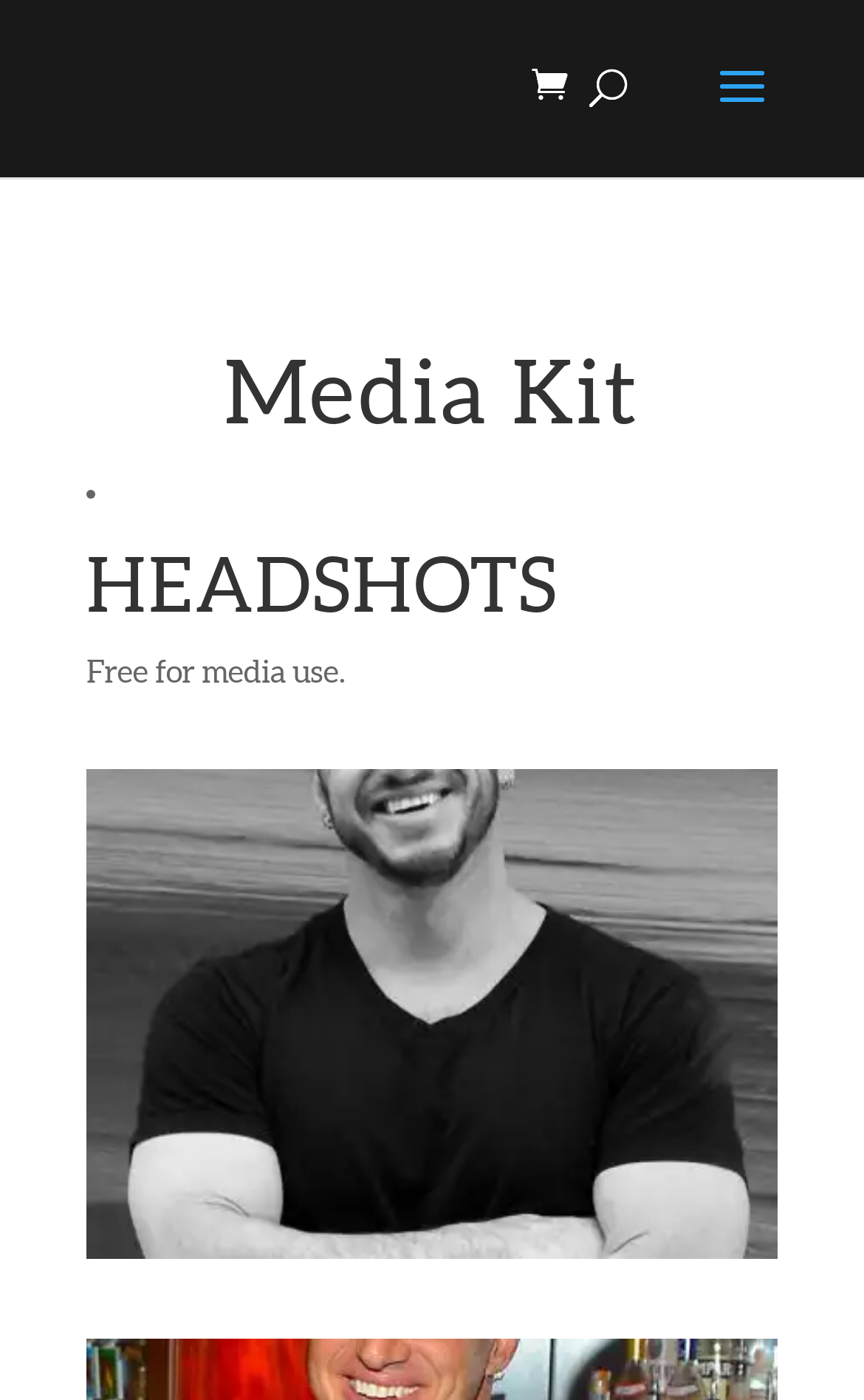Answer the question in one word or a short phrase:
How many sections are there in the media kit?

At least 1